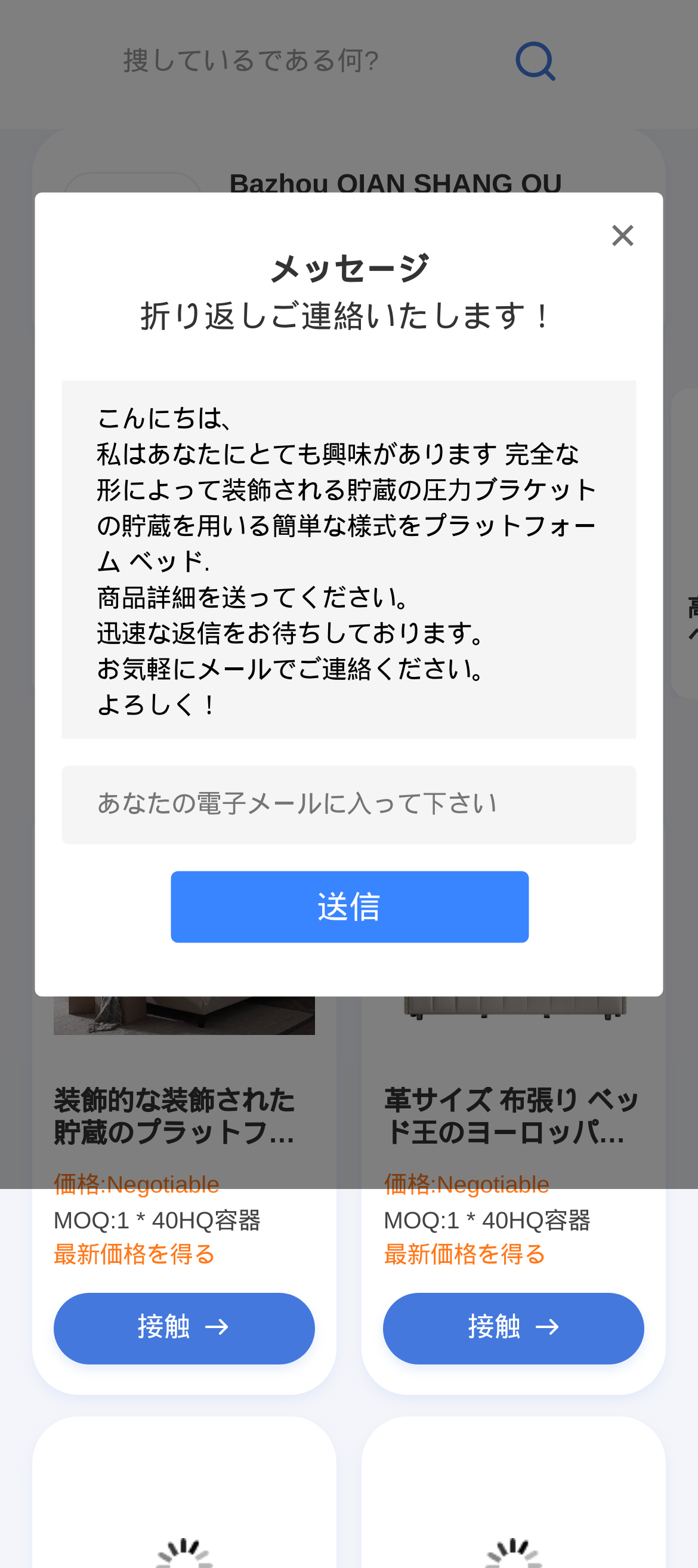Please find the bounding box coordinates of the element that needs to be clicked to perform the following instruction: "Send a message". The bounding box coordinates should be four float numbers between 0 and 1, represented as [left, top, right, bottom].

[0.454, 0.567, 0.546, 0.59]